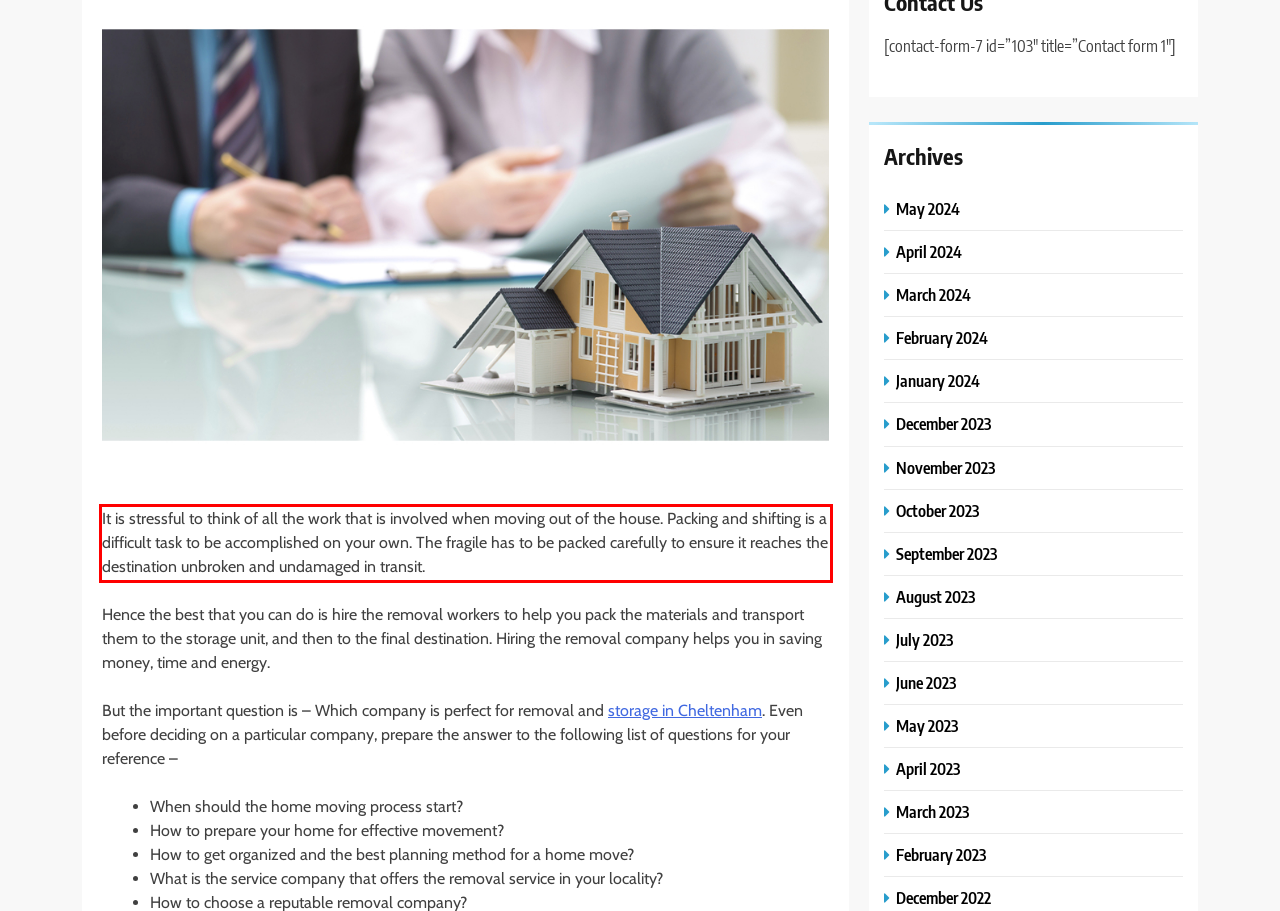Using the provided webpage screenshot, identify and read the text within the red rectangle bounding box.

It is stressful to think of all the work that is involved when moving out of the house. Packing and shifting is a difficult task to be accomplished on your own. The fragile has to be packed carefully to ensure it reaches the destination unbroken and undamaged in transit.